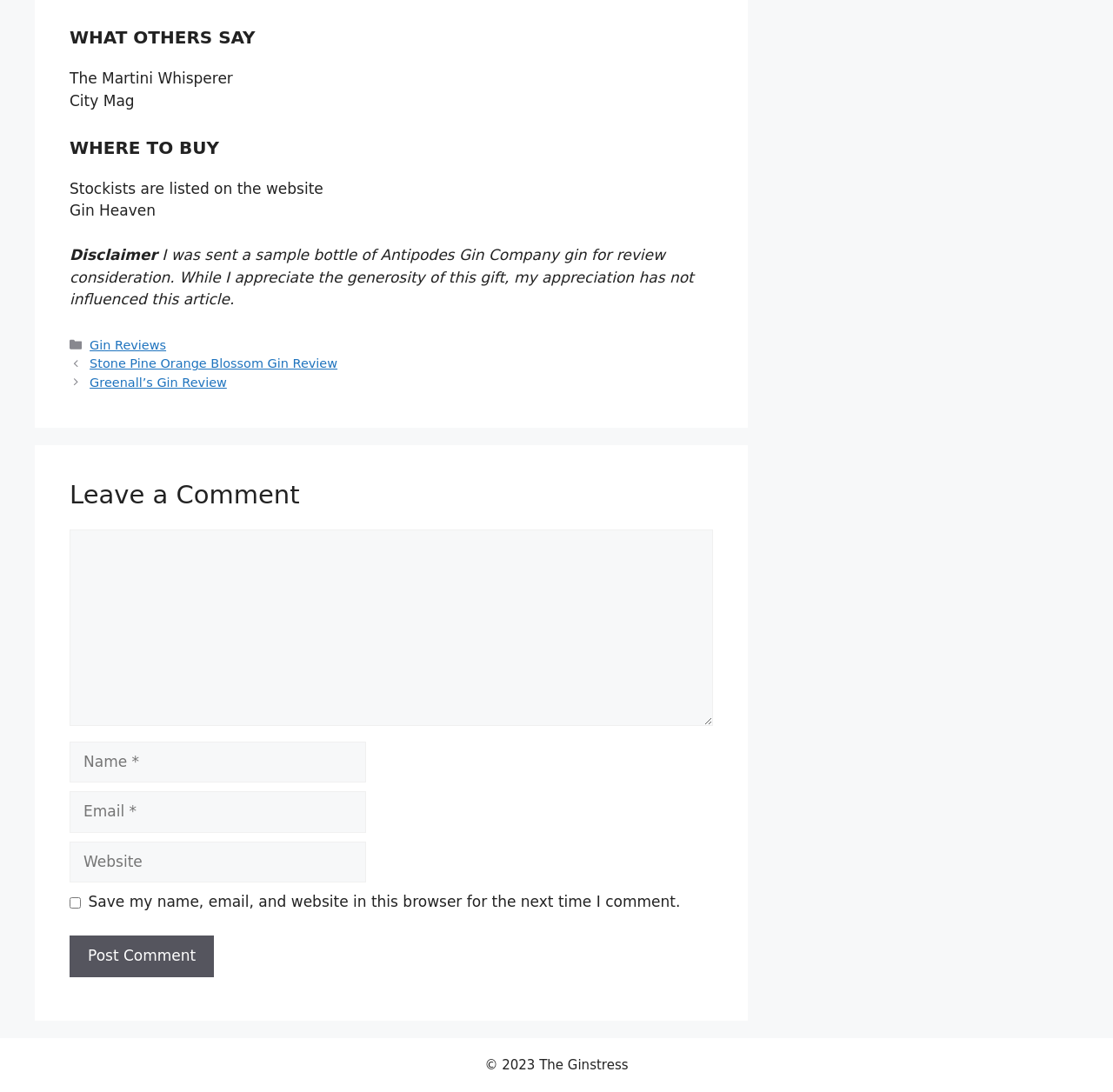Kindly determine the bounding box coordinates of the area that needs to be clicked to fulfill this instruction: "Enter your name".

[0.062, 0.679, 0.329, 0.717]